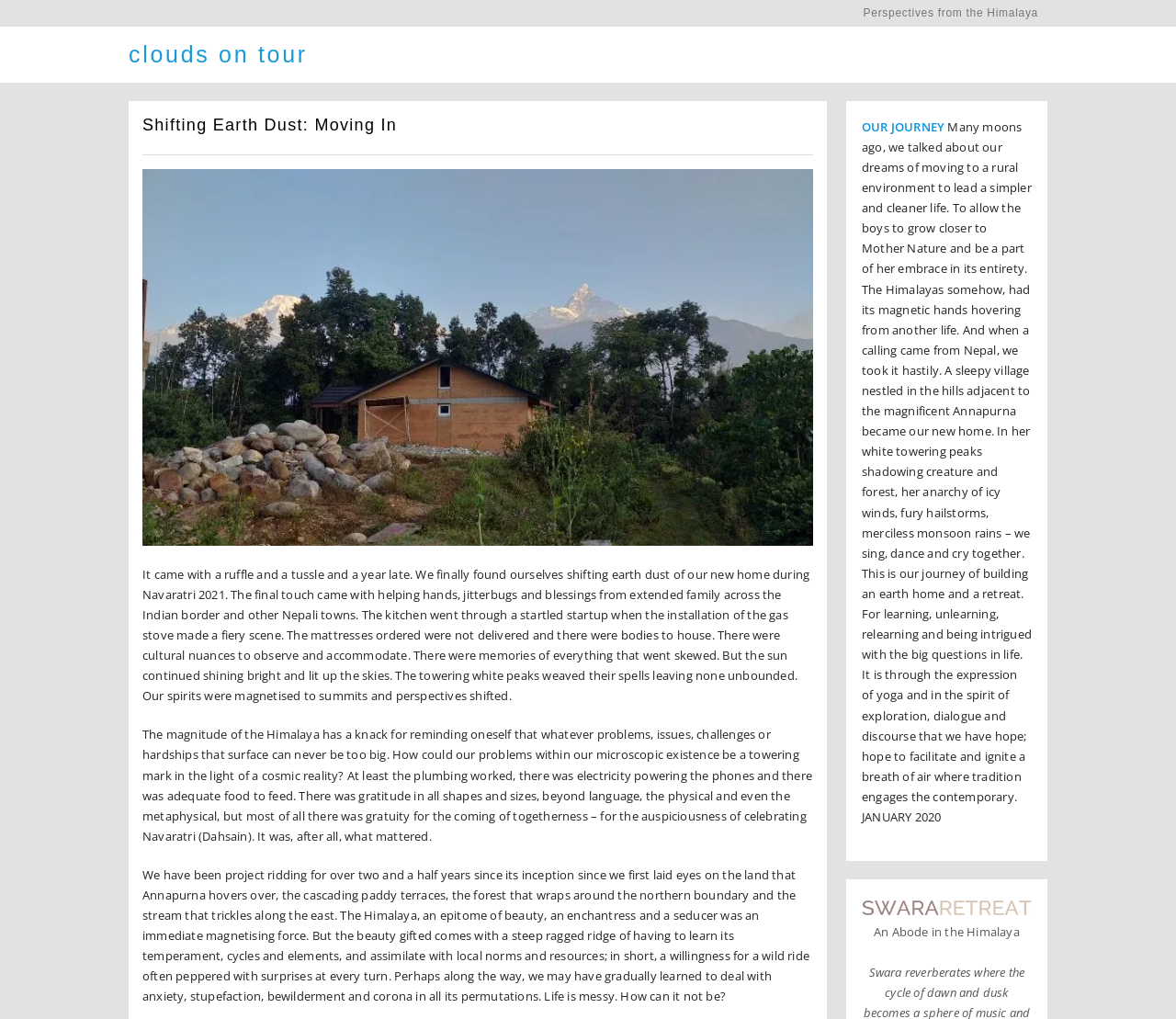Given the element description "Clouds on Tour" in the screenshot, predict the bounding box coordinates of that UI element.

[0.109, 0.041, 0.262, 0.066]